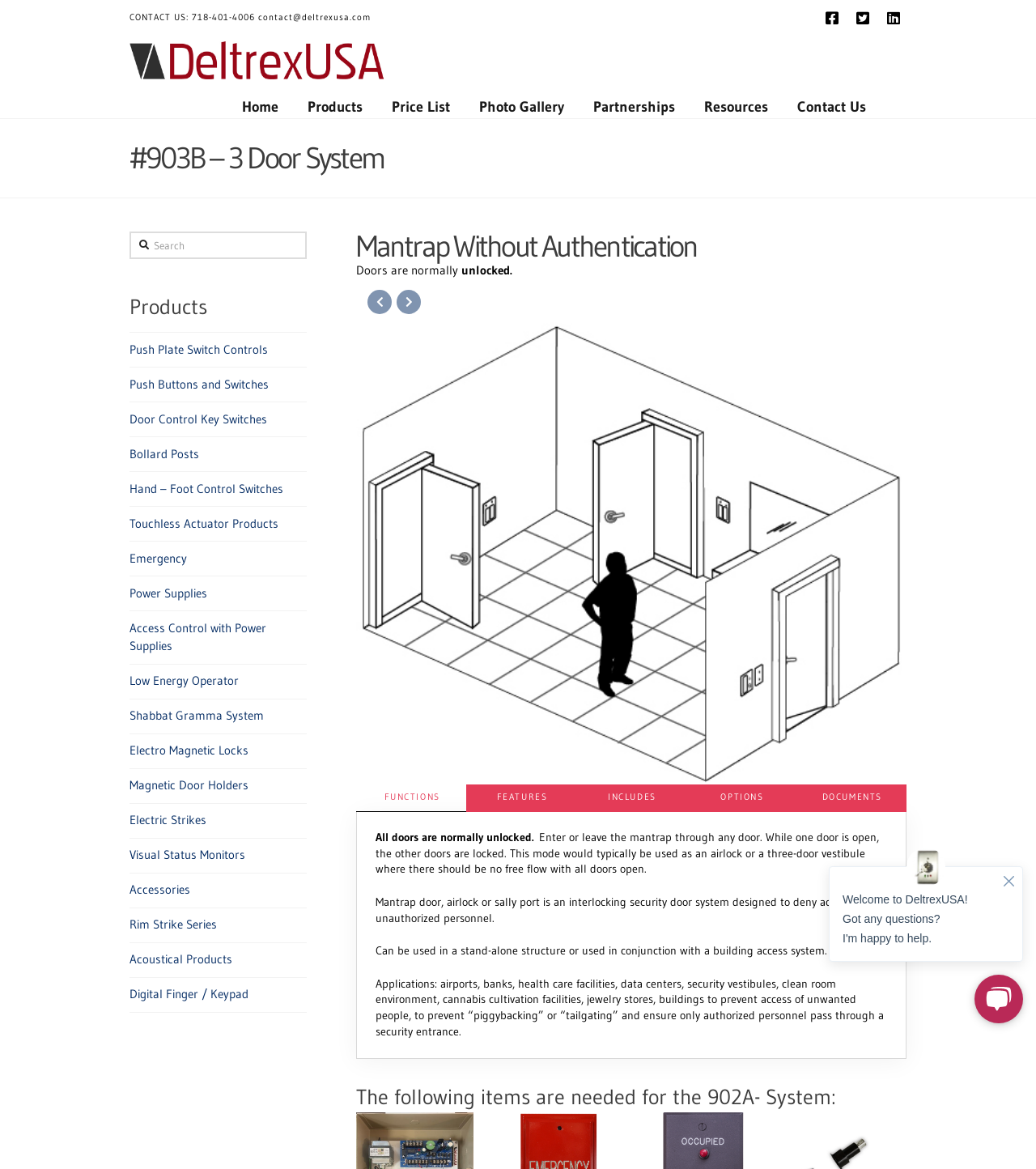Find the bounding box coordinates of the element to click in order to complete the given instruction: "Click the Facebook link."

[0.791, 0.004, 0.816, 0.026]